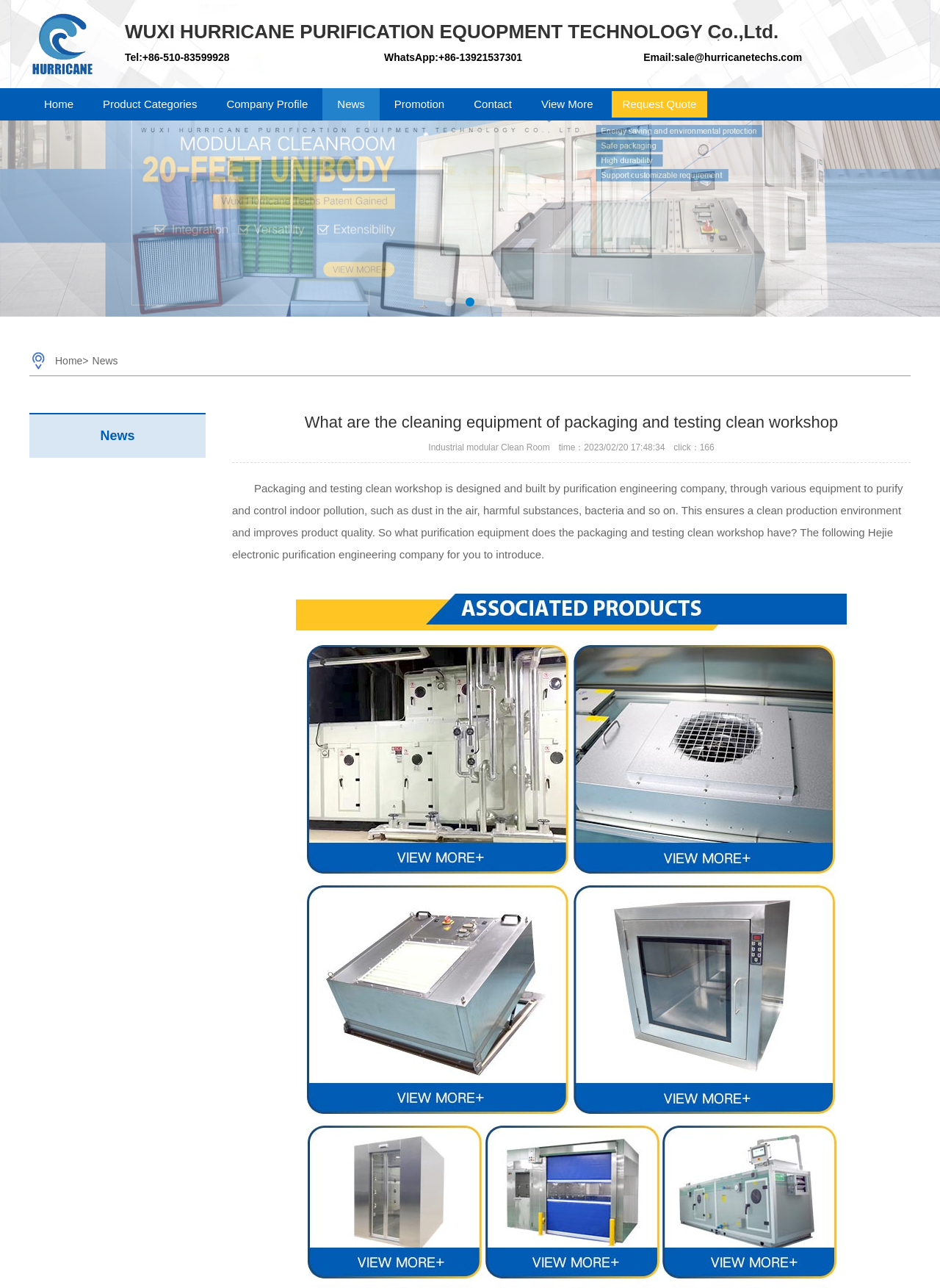How many times has the current news article been clicked?
Based on the screenshot, respond with a single word or phrase.

166